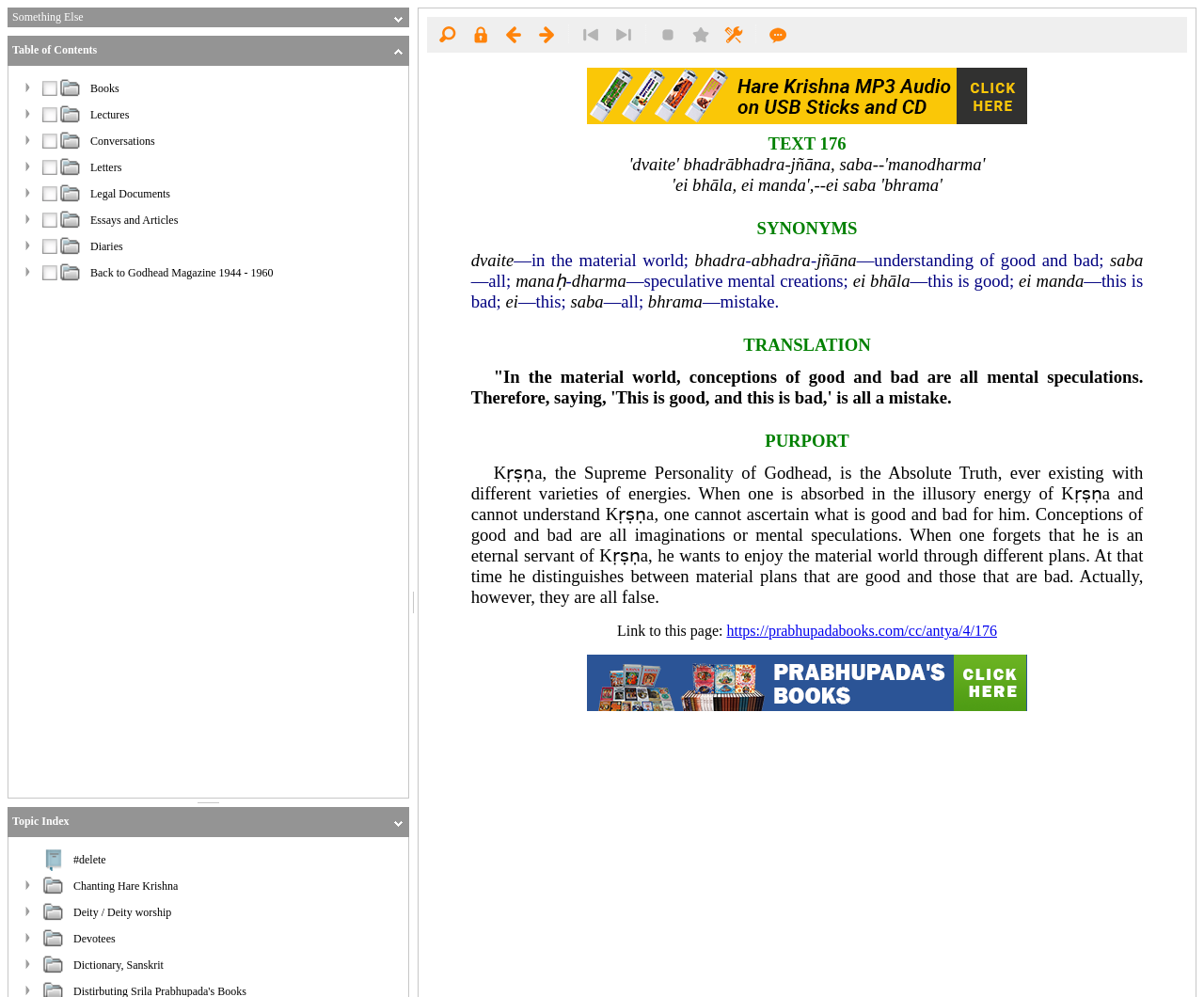What is the second item in the 'Lectures' category?
Answer the question with a detailed and thorough explanation.

The second item in the 'Lectures' category is an image which is located in the second layout table cell of the 'Lectures' row. It is an image element with no text description.